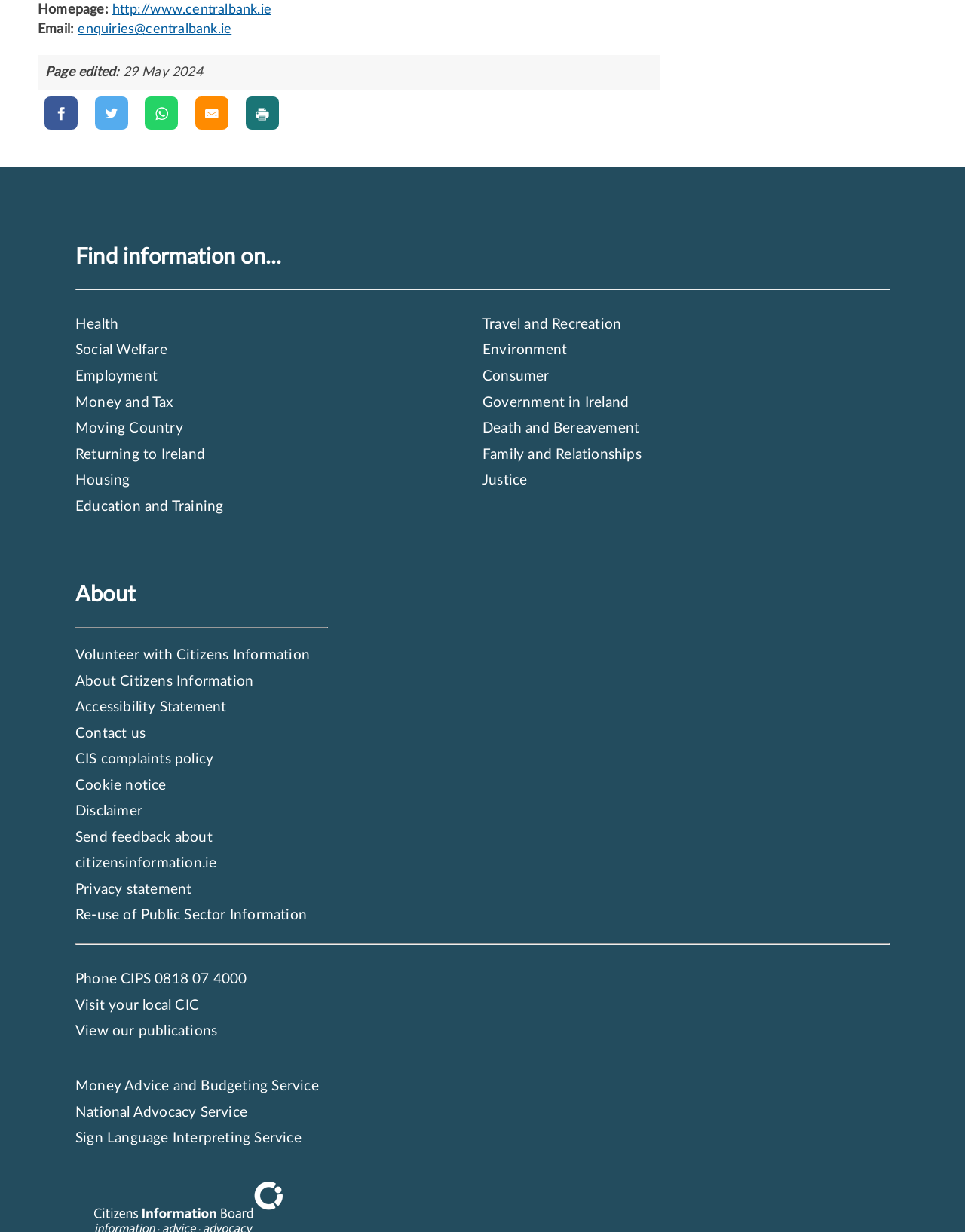Please locate the bounding box coordinates of the region I need to click to follow this instruction: "Share to Facebook".

[0.046, 0.078, 0.08, 0.105]